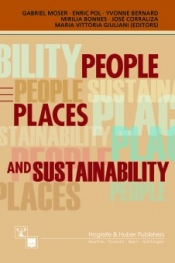With reference to the screenshot, provide a detailed response to the question below:
Who are the editors of the book?

The editors' names are listed at the bottom of the cover, indicating their collaboration in this scholarly work. The names are Gabriel Moser, Enric Pol, Yvonne Bernard, Mirella Bonnes, José Corraliza, and Maria Vittoria Giuliani.